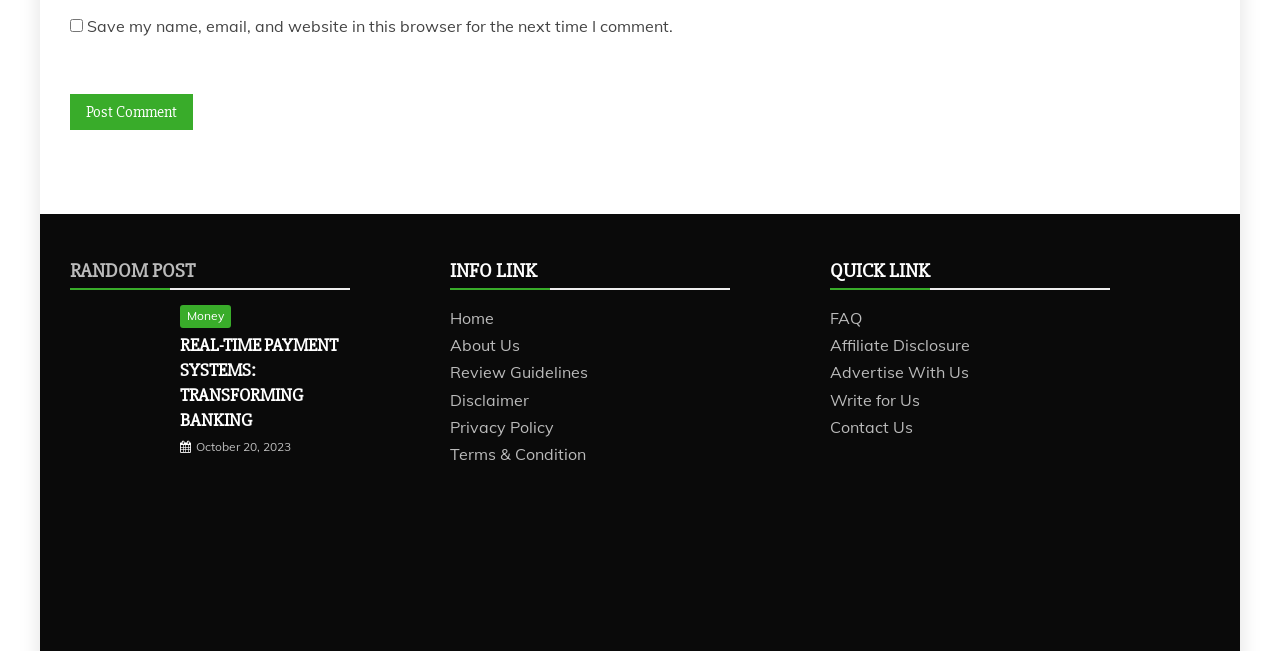Determine the coordinates of the bounding box that should be clicked to complete the instruction: "Contact 'Us'". The coordinates should be represented by four float numbers between 0 and 1: [left, top, right, bottom].

[0.648, 0.64, 0.713, 0.671]